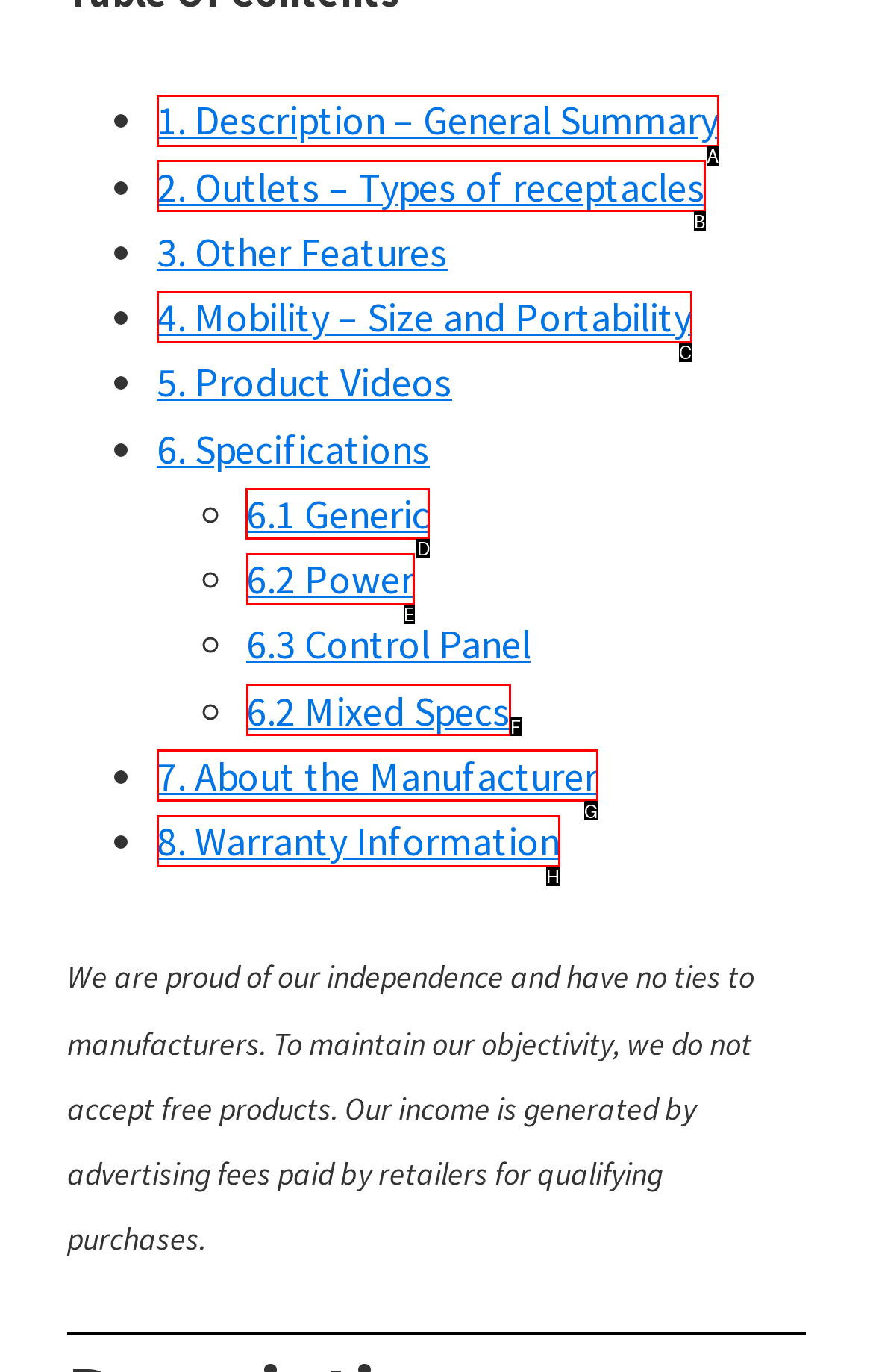Indicate the HTML element to be clicked to accomplish this task: explore 6.1 Generic Respond using the letter of the correct option.

D